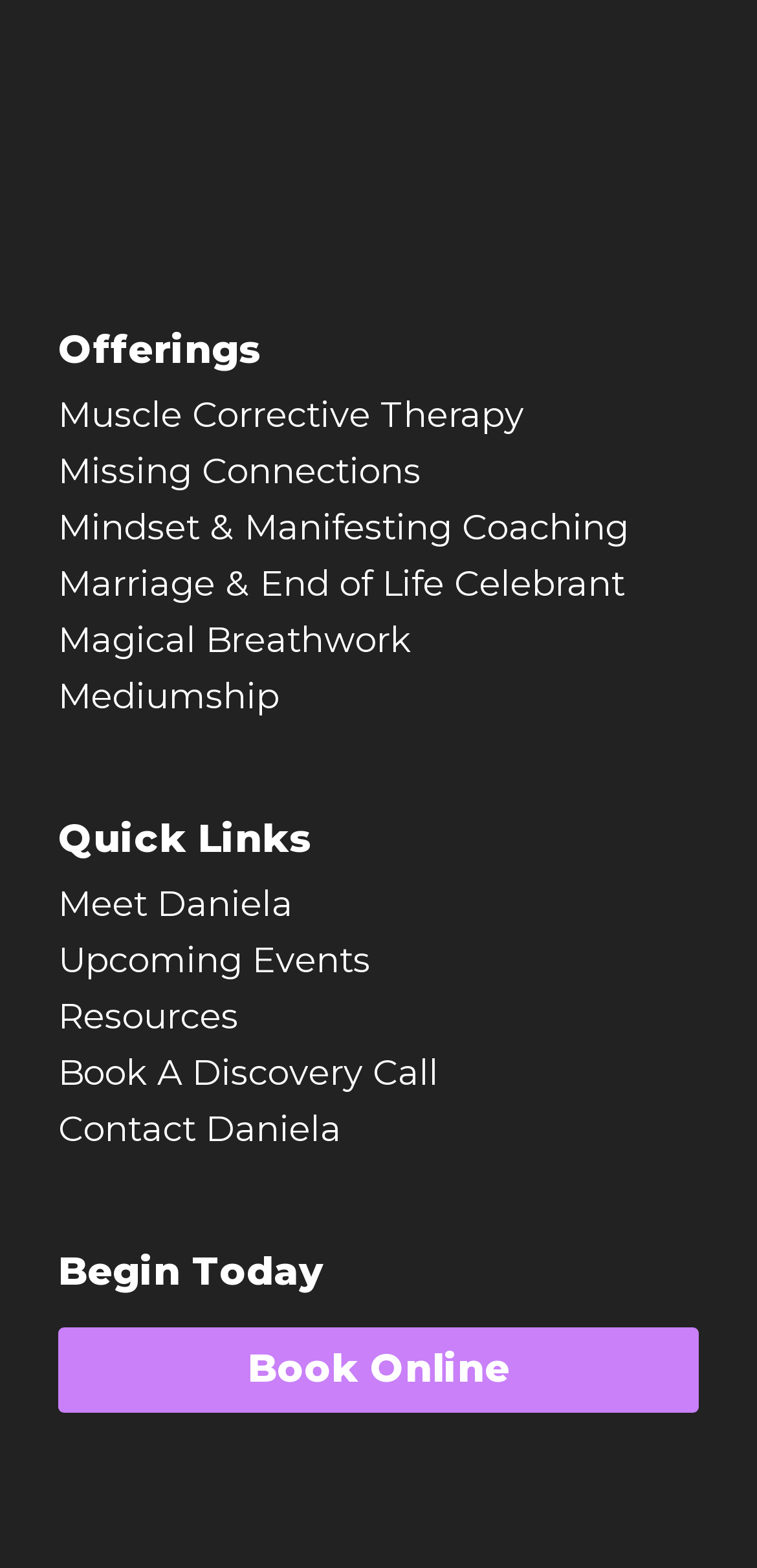Please locate the bounding box coordinates for the element that should be clicked to achieve the following instruction: "View terms of service". Ensure the coordinates are given as four float numbers between 0 and 1, i.e., [left, top, right, bottom].

None